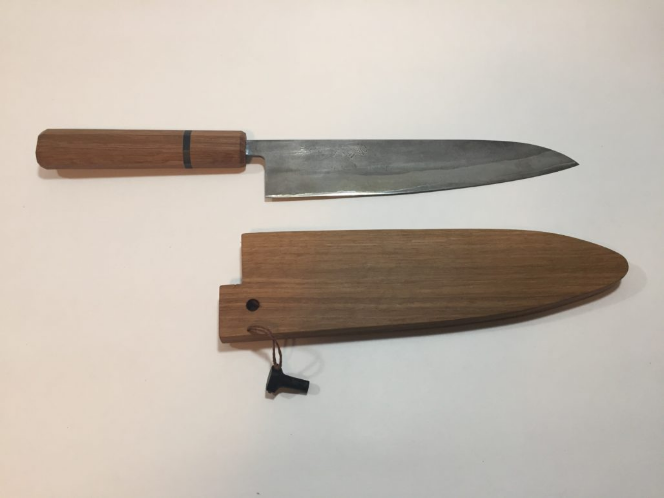Give an in-depth description of the image.

This image showcases a beautifully handcrafted Japanese chef knife alongside its custom wooden saya, or sheath. The knife is designed with a wooden handle that has a sleek, minimalistic aesthetic, featuring a subtle metallic ring for added grip and style. Its blade, characterized by a straight edge and polished surface, reflects the craftsmanship typical of traditional Japanese knives, offering both functionality and elegance. The saya, resting beneath the blade, is shaped to perfectly encase the knife when not in use, demonstrating the harmonious relationship between the knife and its protective covering. This image beautifully captures the essence of artisanal knife-making, embodying both utility and artistry in culinary tools.